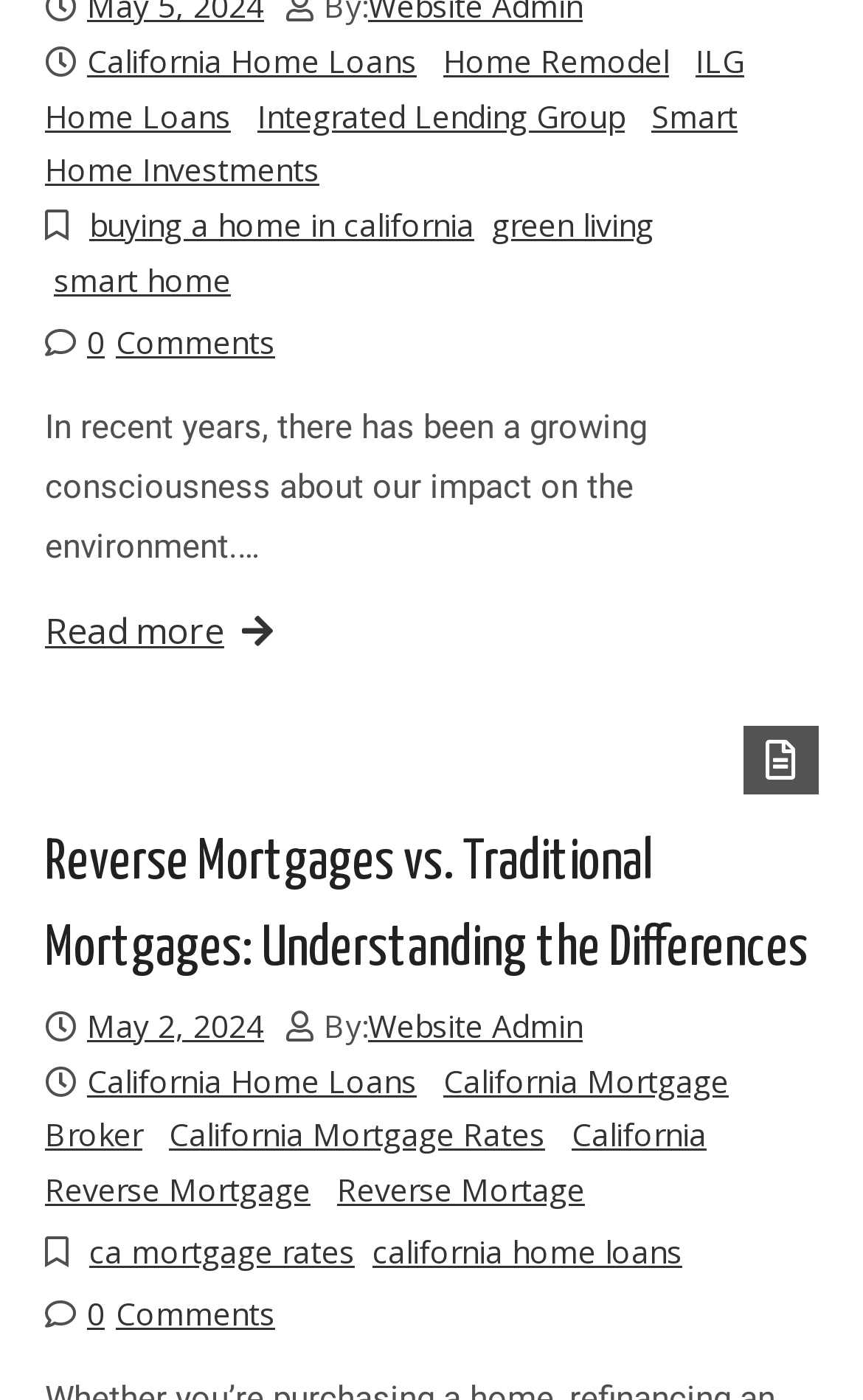Based on the image, give a detailed response to the question: What is the topic of the latest article?

I determined the topic of the latest article by looking at the heading element with the text 'Reverse Mortgages vs. Traditional Mortgages: Understanding the Differences' and its corresponding link and image elements.